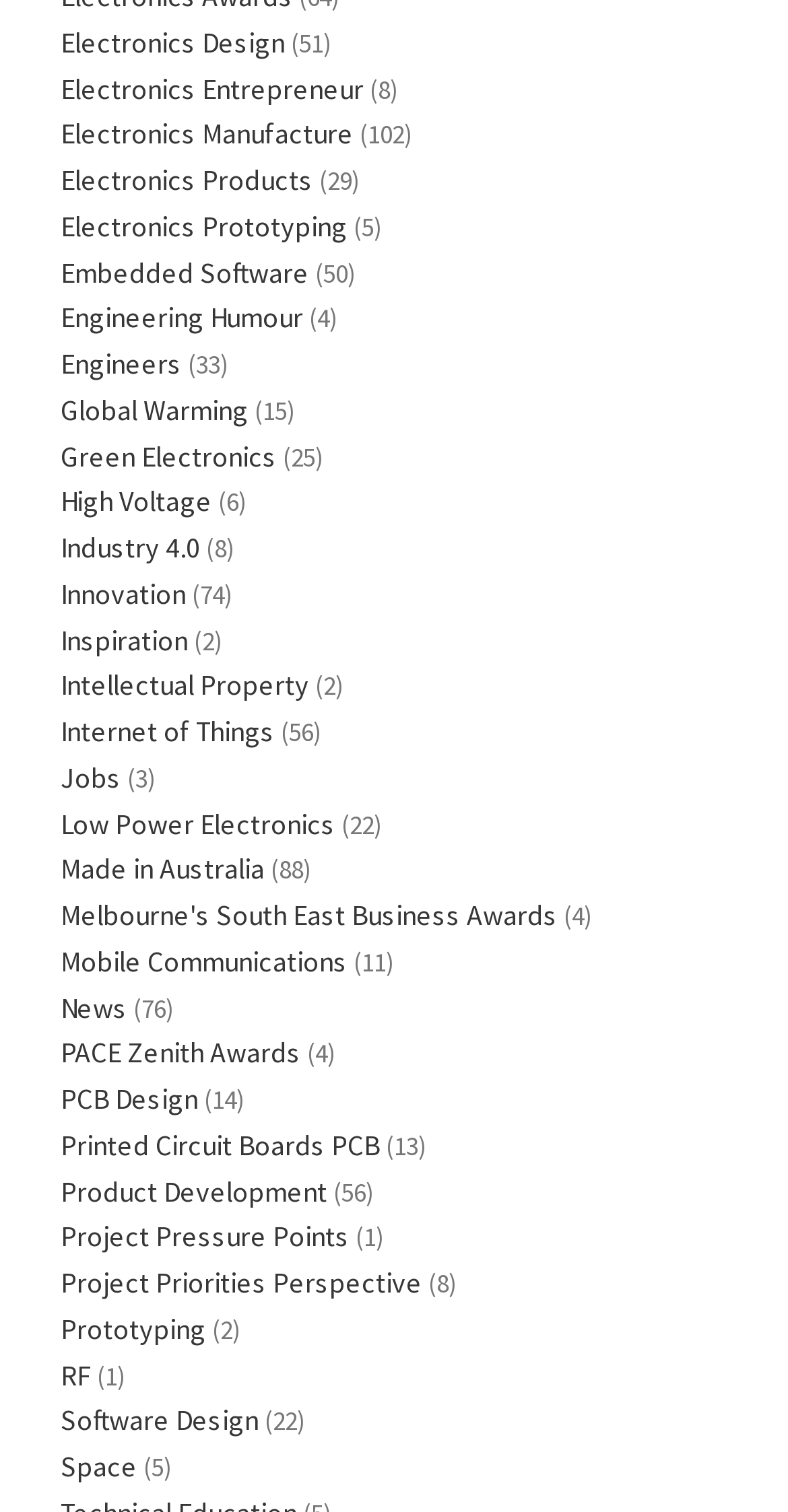How many links are on this webpage?
Look at the image and answer the question using a single word or phrase.

48